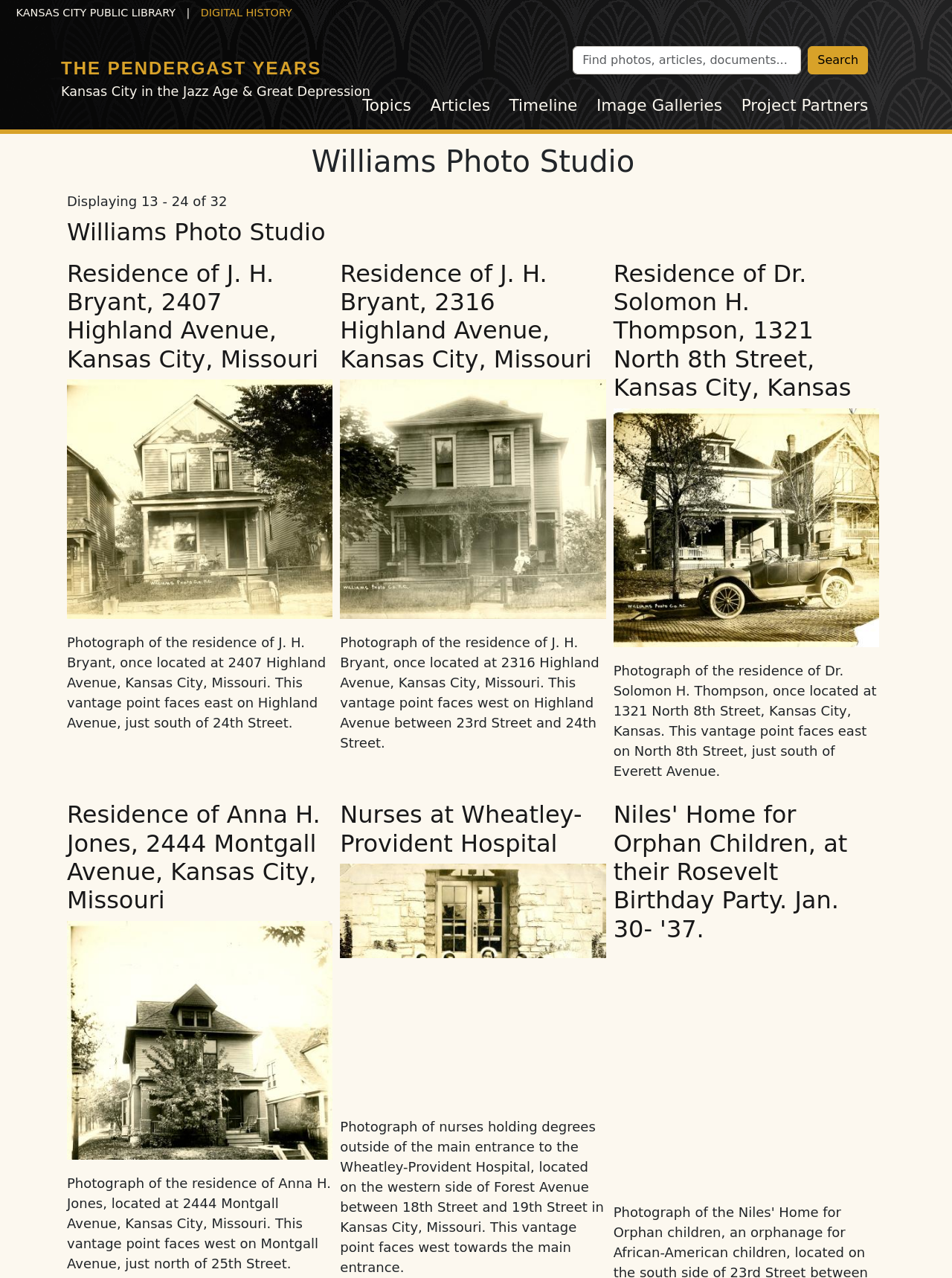Please find the bounding box coordinates for the clickable element needed to perform this instruction: "Click on the 'Topics' link".

[0.371, 0.069, 0.442, 0.097]